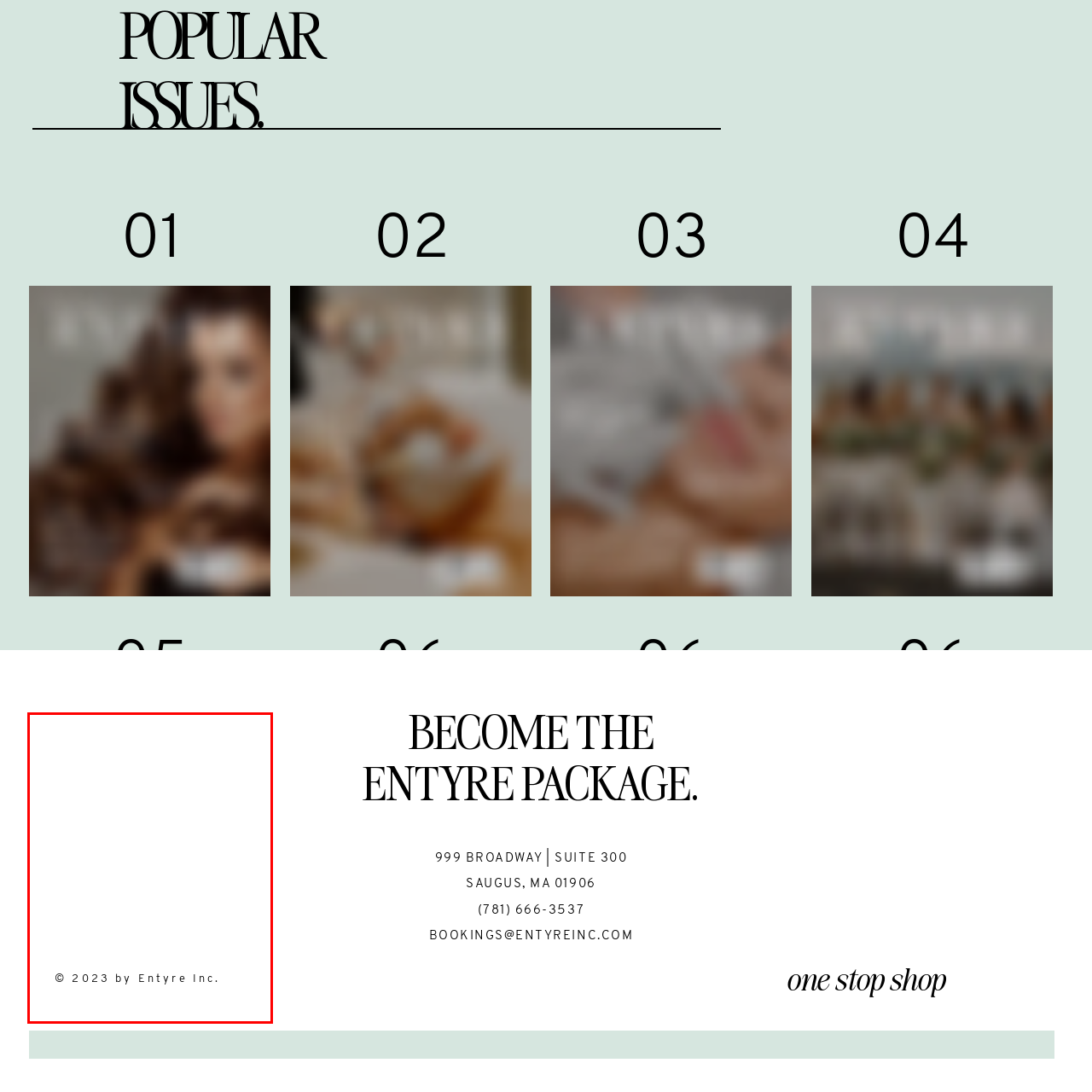What is the background of the image?
Study the image surrounded by the red bounding box and answer the question comprehensively, based on the details you see.

The background of the image is stark, which complements the text and emphasizes its importance, ensuring clarity and making the copyright notice stand out.